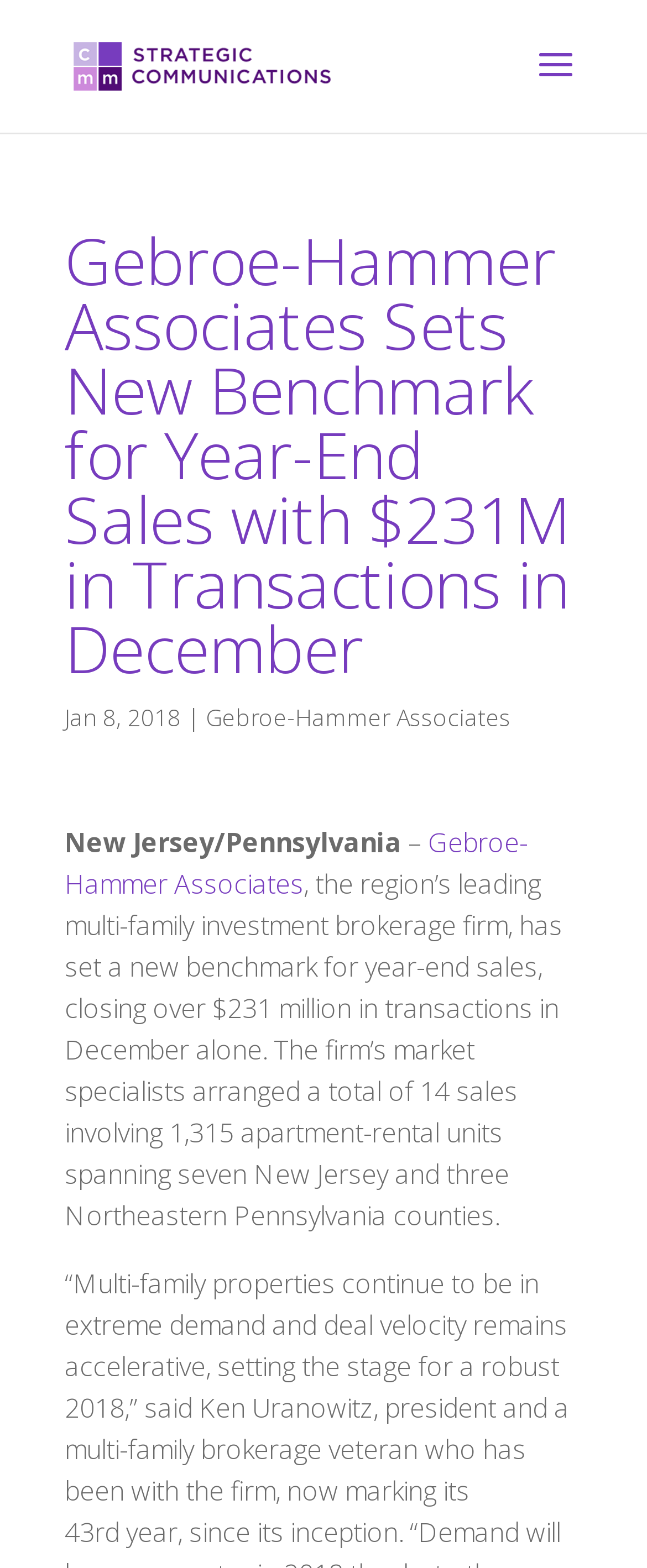What is the region where the company operates?
Using the information from the image, provide a comprehensive answer to the question.

I found the answer by reading the text 'New Jersey/Pennsylvania' which is a static text element, and then I inferred that it is the region where the company operates.